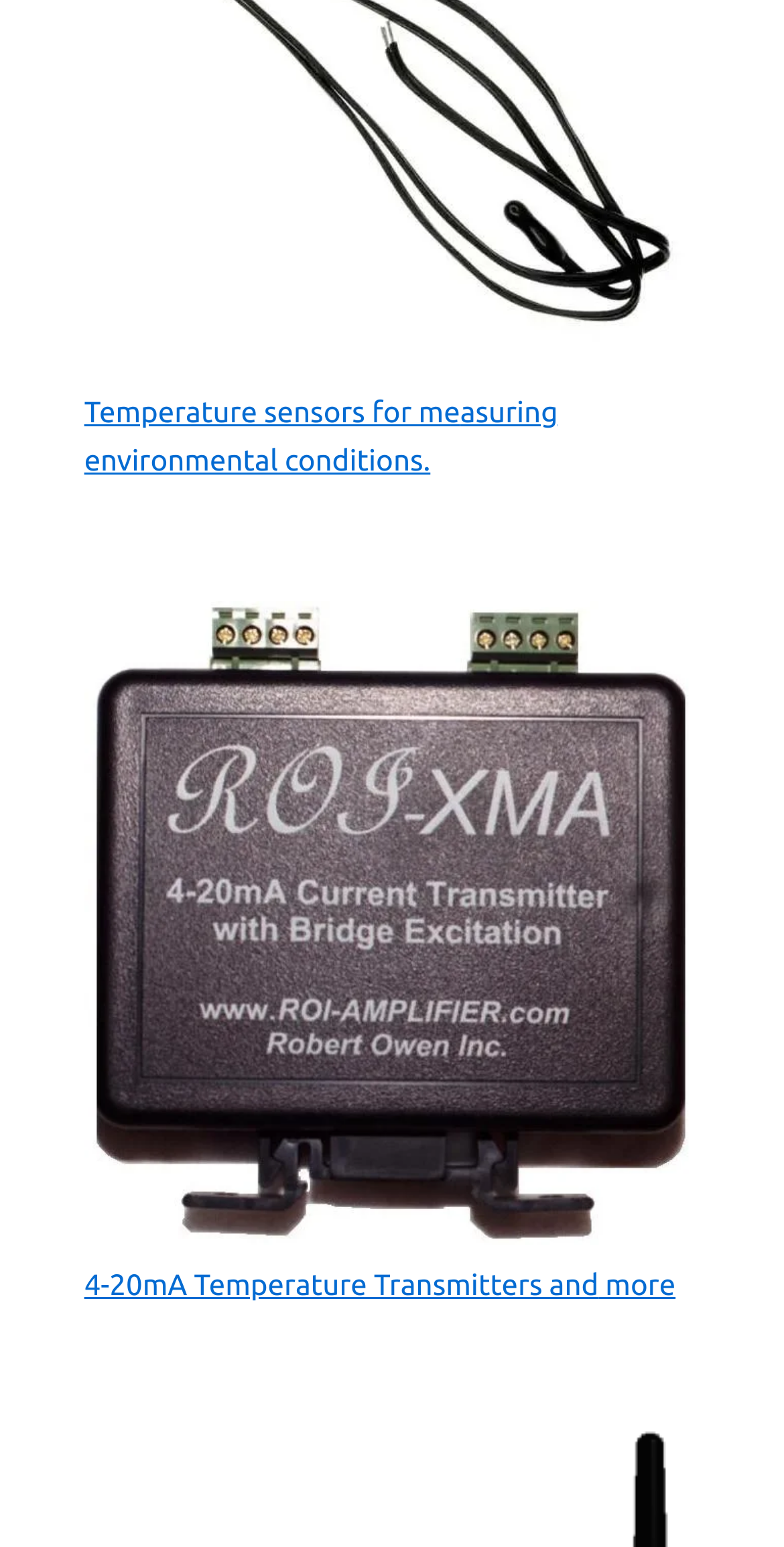What is the purpose of the links on the webpage?
Observe the image and answer the question with a one-word or short phrase response.

Providing more information